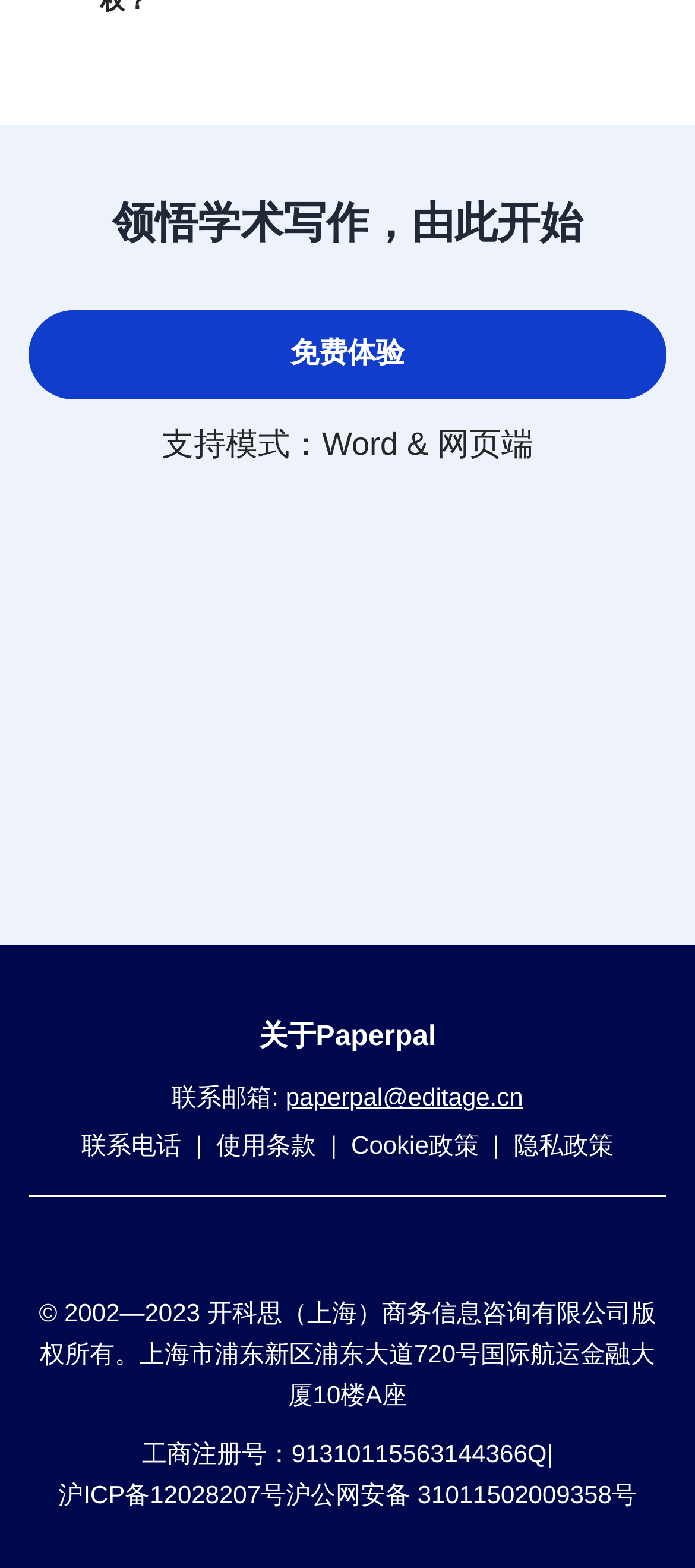Specify the bounding box coordinates for the region that must be clicked to perform the given instruction: "Click the '免费体验' link".

[0.041, 0.198, 0.959, 0.255]